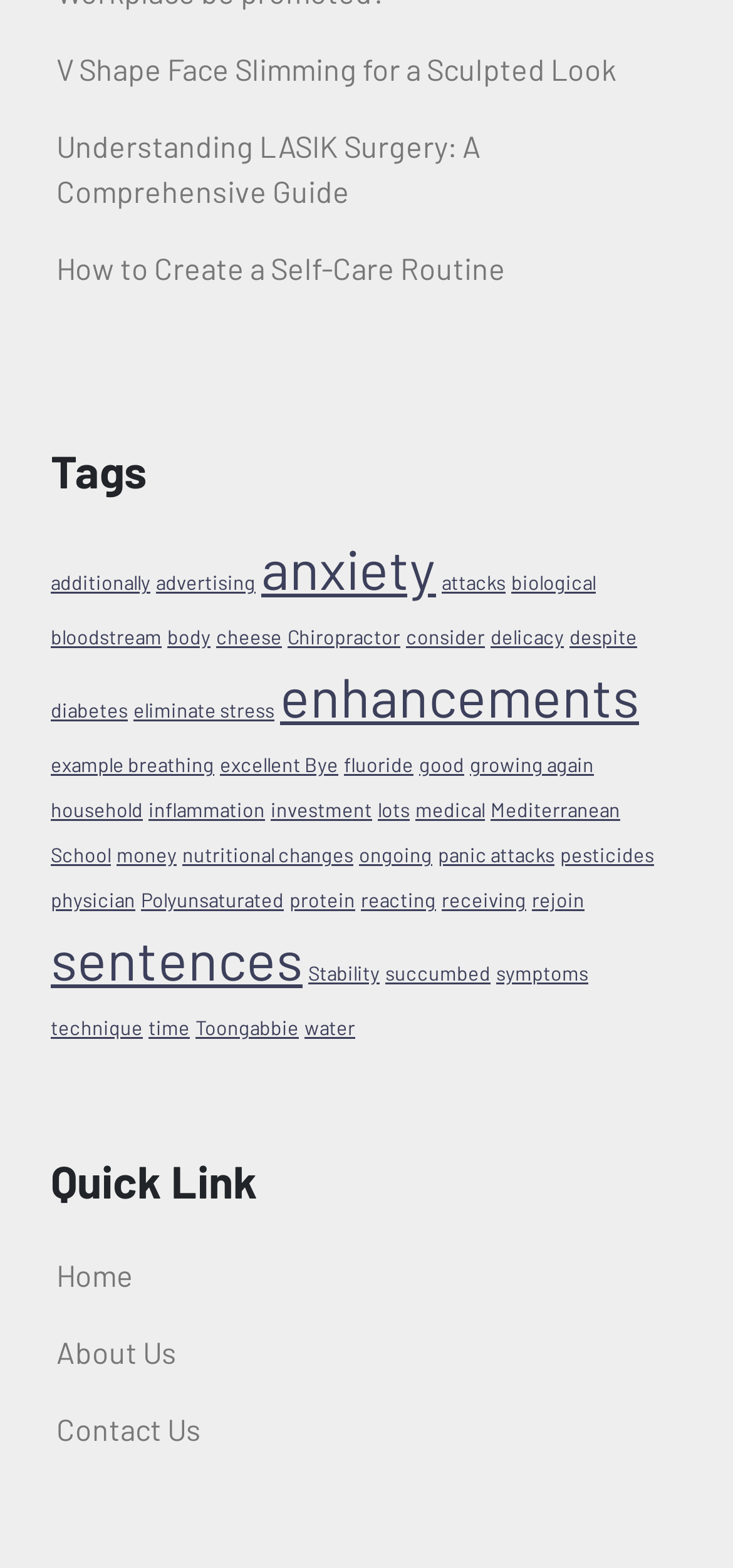Answer briefly with one word or phrase:
What is the first link on the webpage?

V Shape Face Slimming for a Sculpted Look